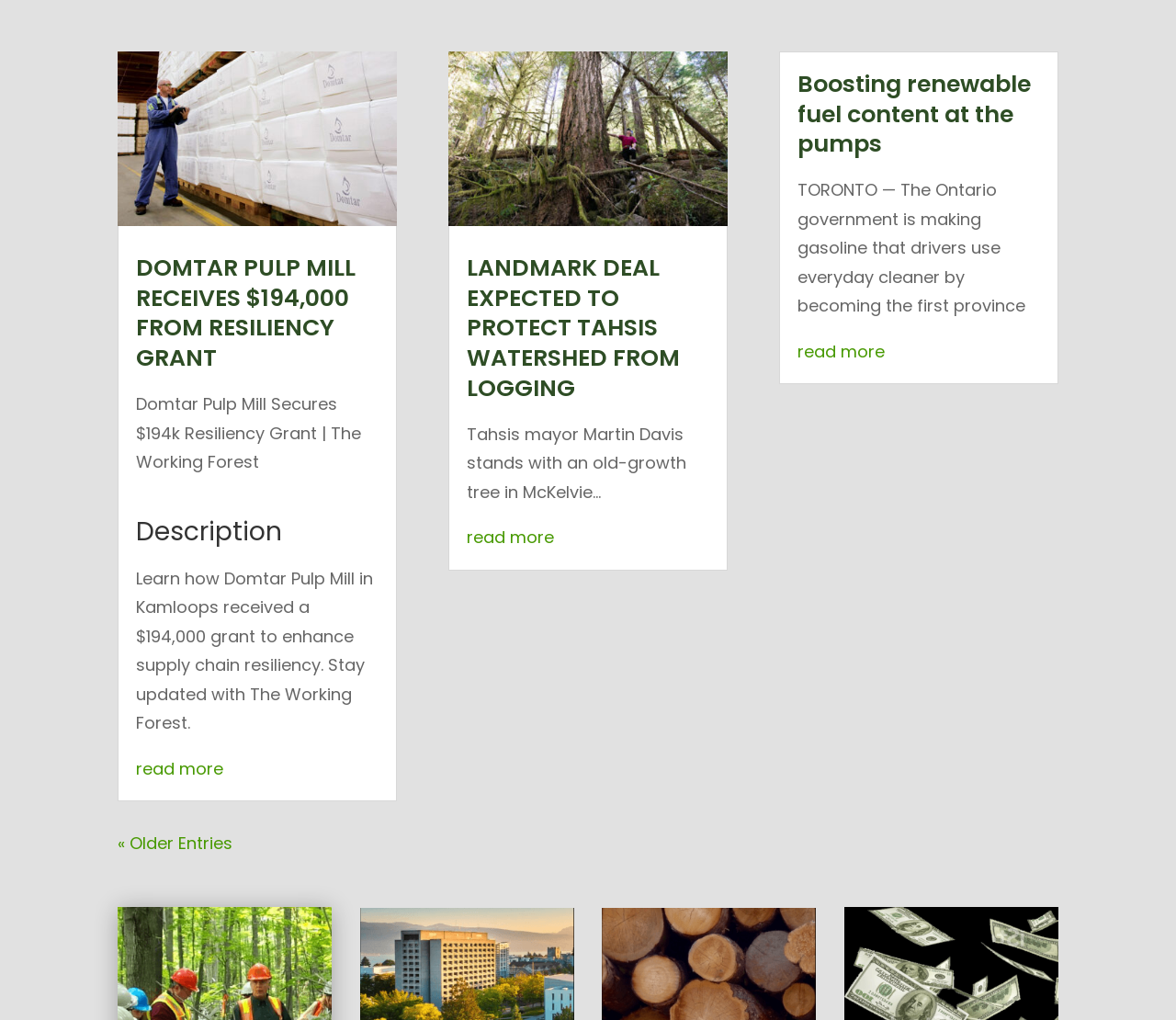Using the provided element description "« Older Entries", determine the bounding box coordinates of the UI element.

[0.1, 0.815, 0.198, 0.838]